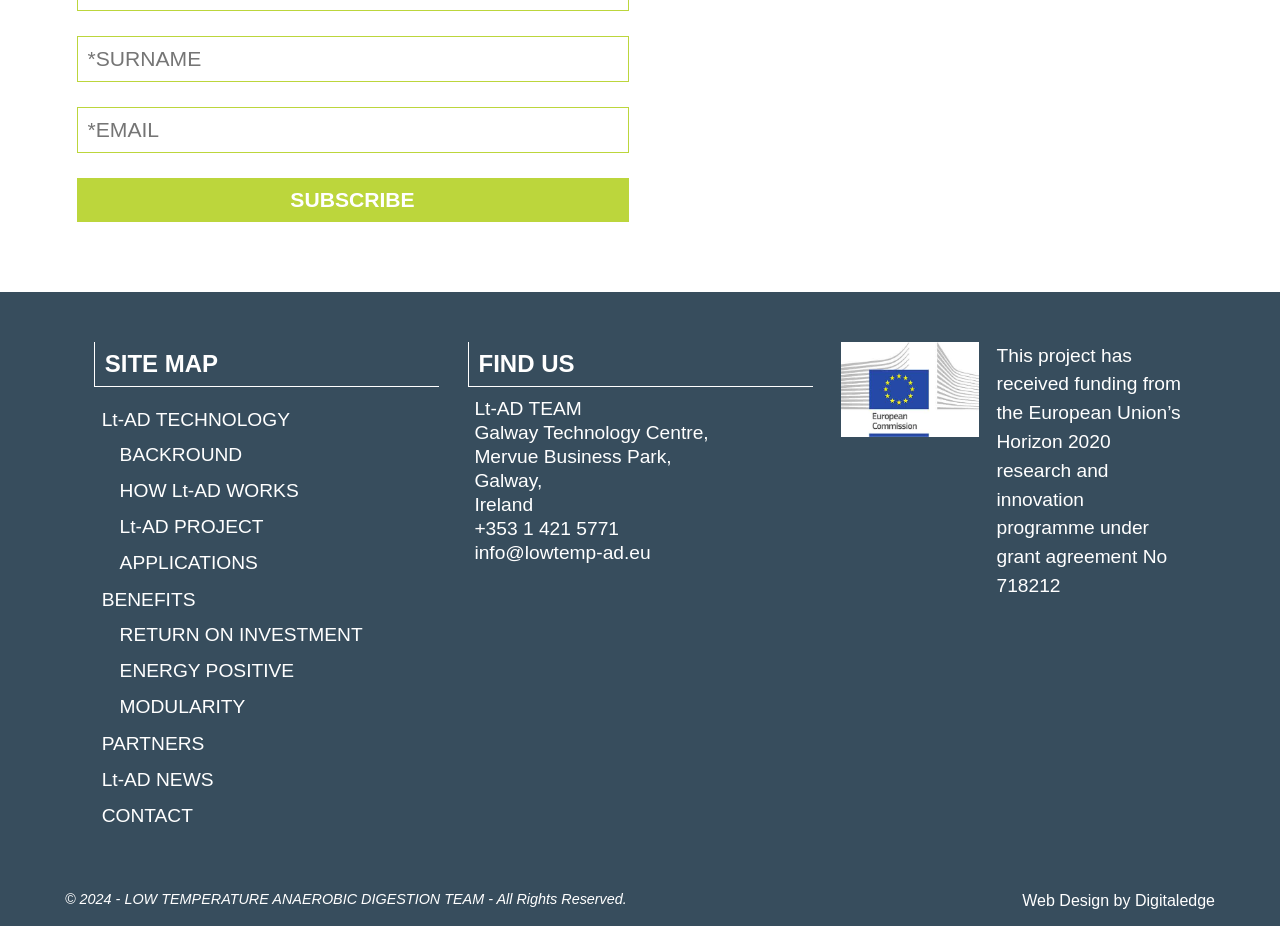Please predict the bounding box coordinates of the element's region where a click is necessary to complete the following instruction: "Read Lt-AD news". The coordinates should be represented by four float numbers between 0 and 1, i.e., [left, top, right, bottom].

[0.079, 0.83, 0.167, 0.853]